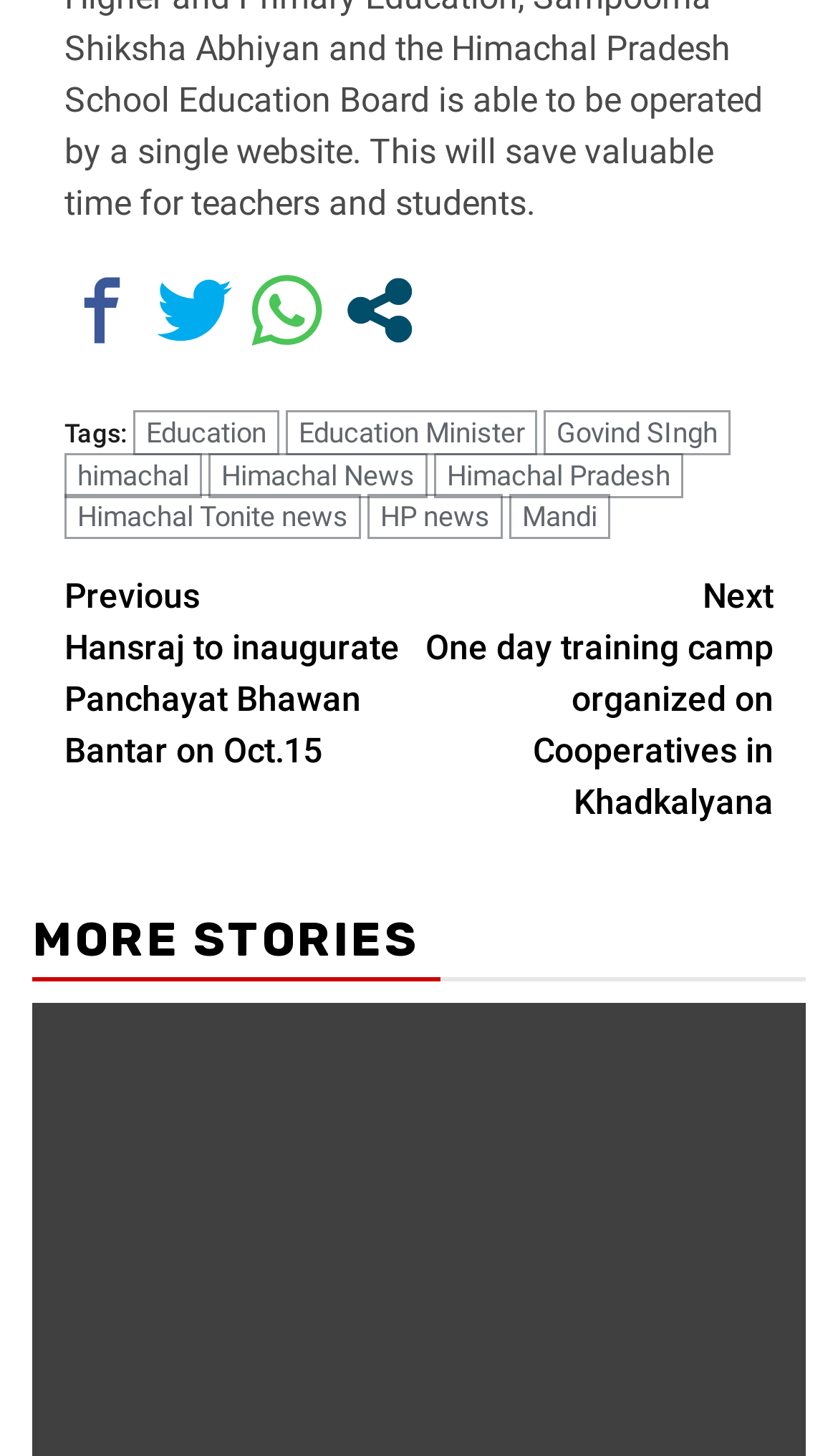What is the purpose of the 'MORE STORIES' heading?
Could you answer the question in a detailed manner, providing as much information as possible?

The 'MORE STORIES' heading is a navigation element that allows users to access more news articles and stories, possibly related to the current article, by clicking on the links provided below it.